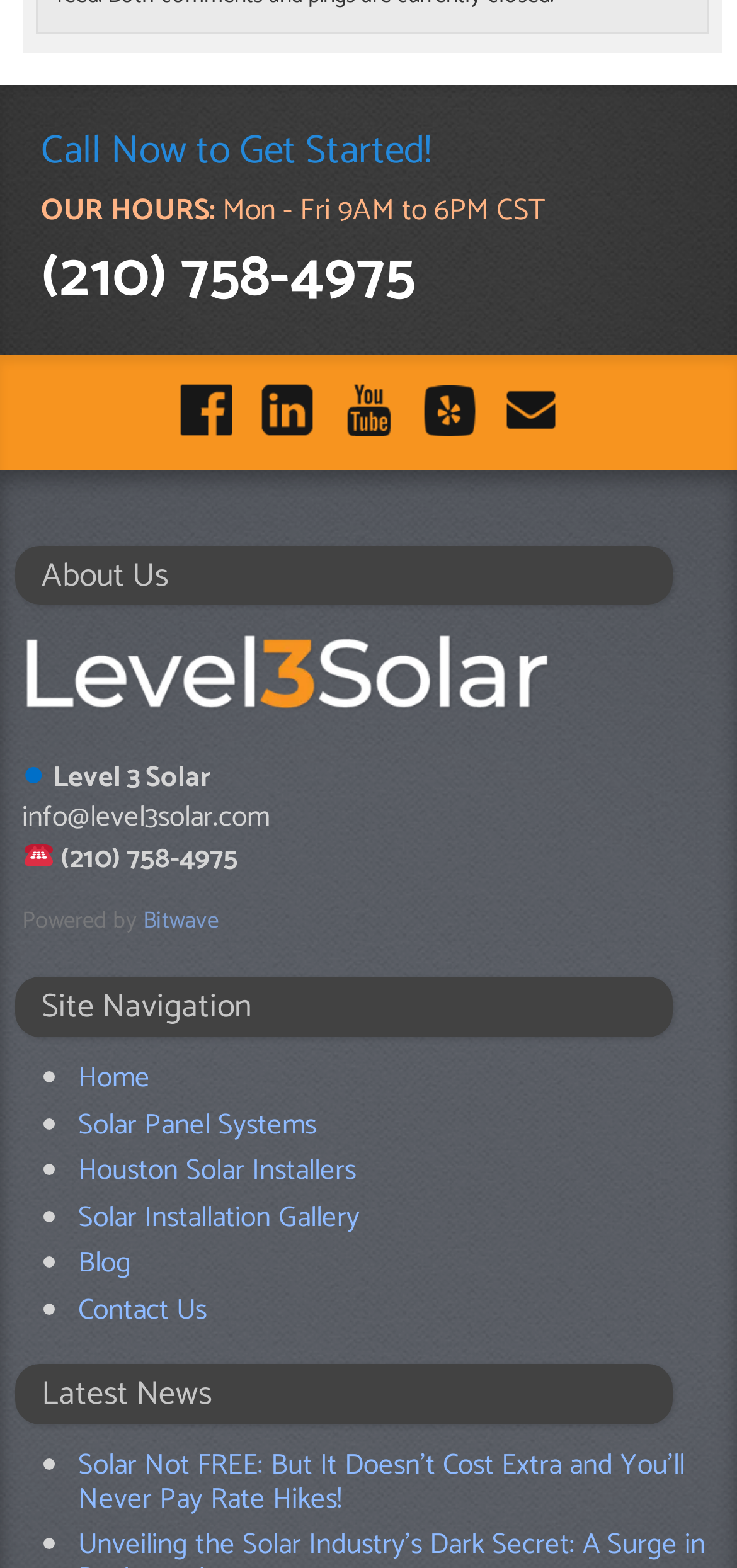Please identify the bounding box coordinates of the region to click in order to complete the given instruction: "Contact Us". The coordinates should be four float numbers between 0 and 1, i.e., [left, top, right, bottom].

[0.67, 0.256, 0.77, 0.289]